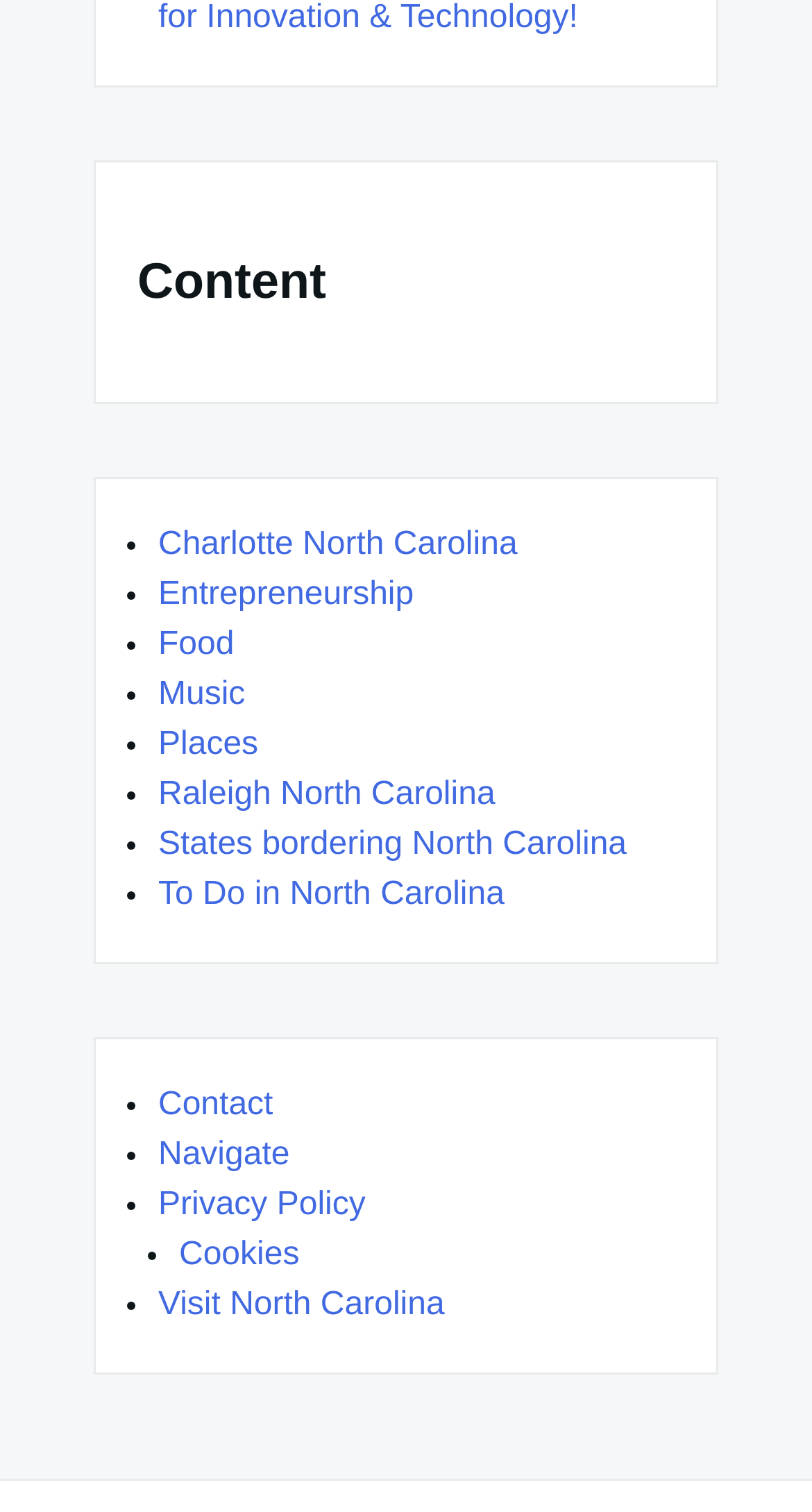How many list markers are there?
Offer a detailed and full explanation in response to the question.

There are 12 list markers in the list, each represented by a '•' symbol, and they are evenly spaced vertically with a consistent bounding box coordinate pattern of [0.154, y1, 0.169, y2].